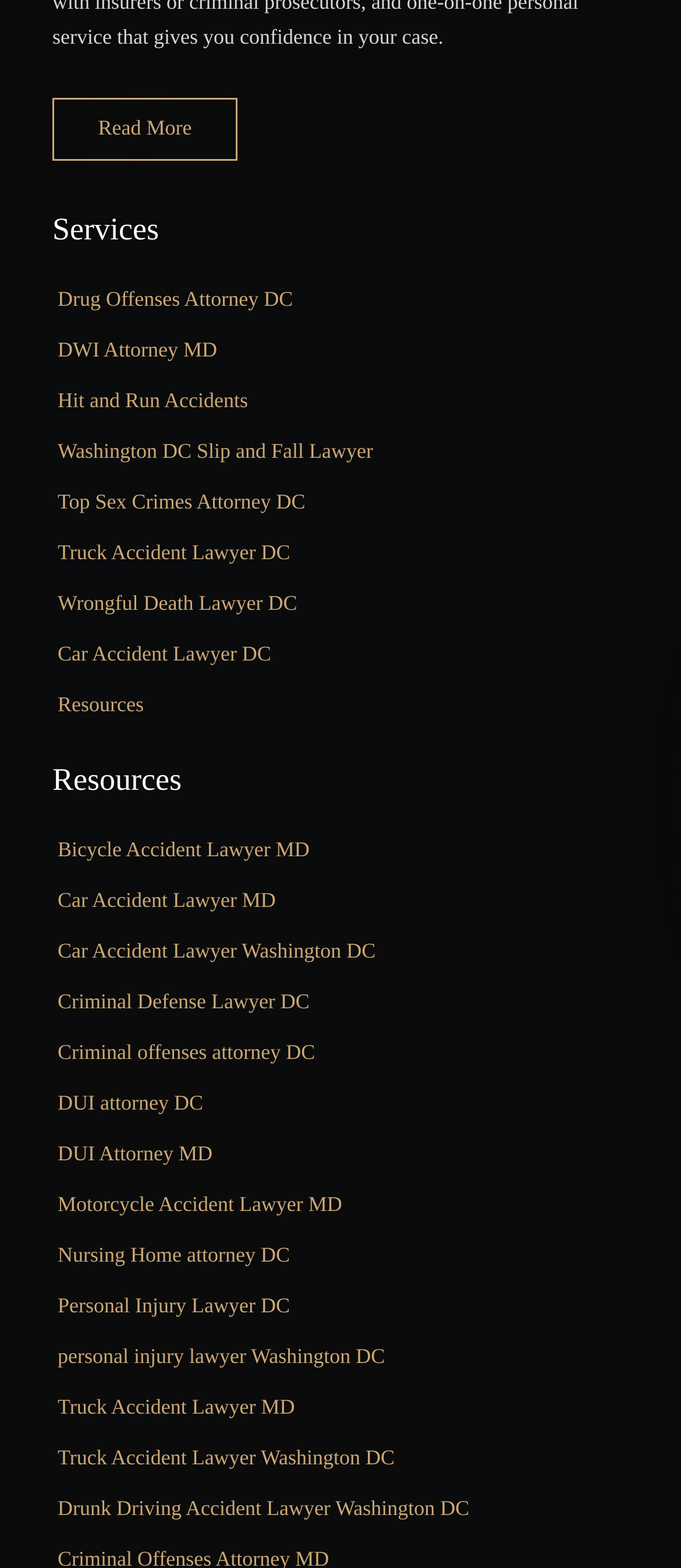How many headings are there on the webpage?
Using the information from the image, answer the question thoroughly.

There are two headings on the webpage, 'Services' and 'Resources', which can be identified by examining the elements with types 'heading'.